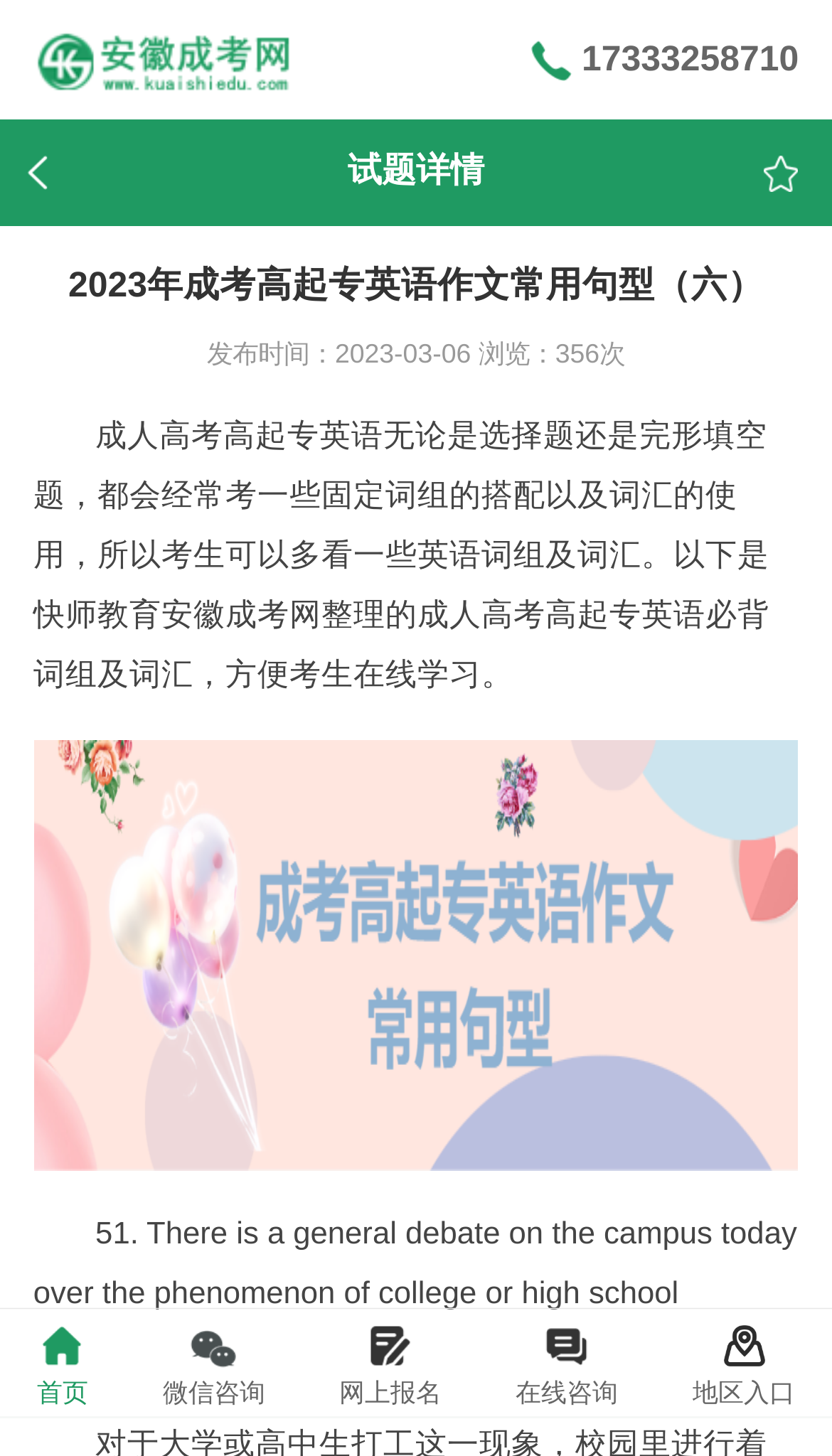Please identify the bounding box coordinates of the element I need to click to follow this instruction: "Go to the homepage".

[0.0, 0.899, 0.151, 0.974]